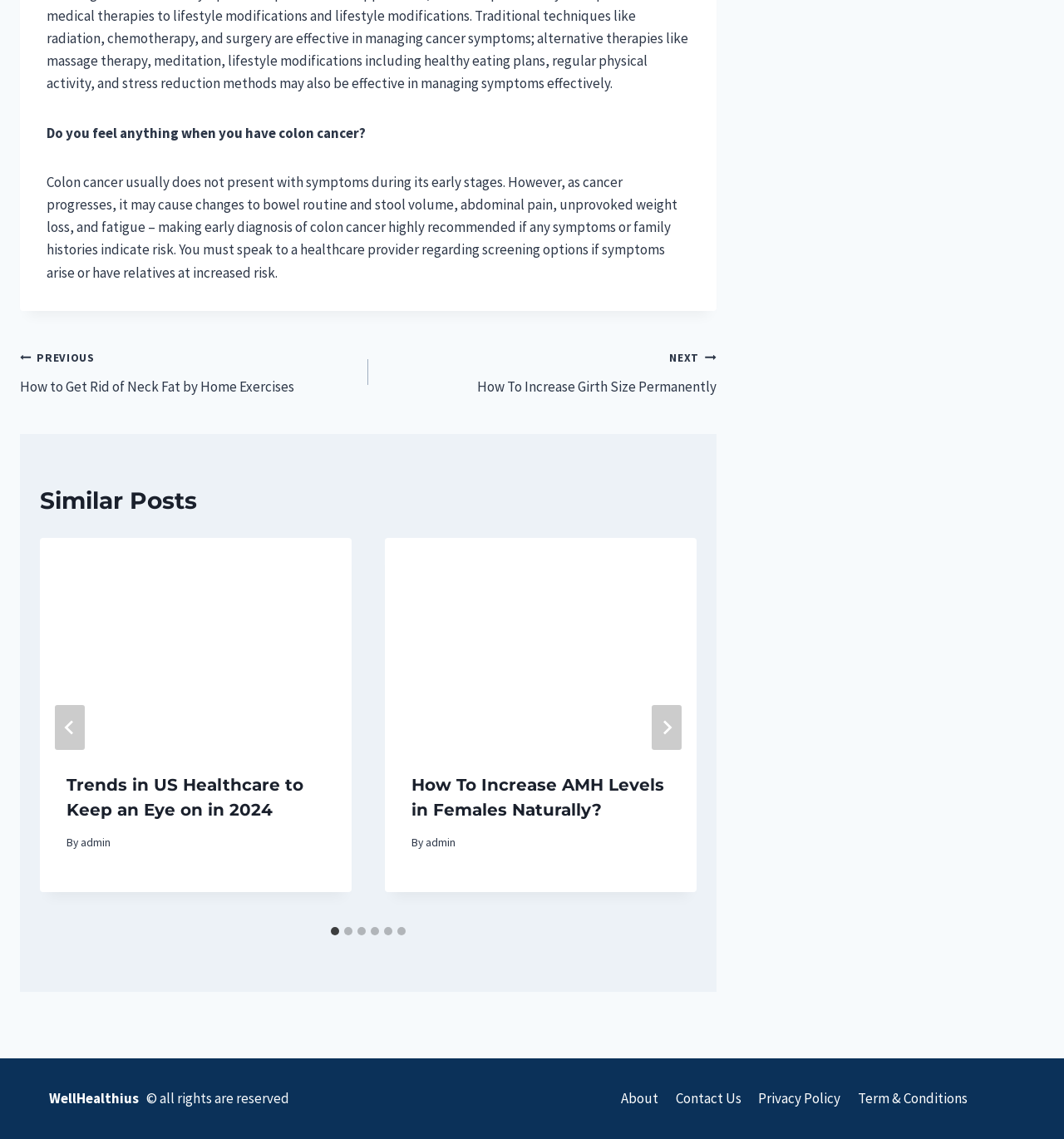What is the topic of the main article?
Kindly offer a detailed explanation using the data available in the image.

The main article on the webpage discusses colon cancer, its symptoms, and the importance of early diagnosis. The article title is not explicitly mentioned, but the content suggests that it is related to colon cancer.